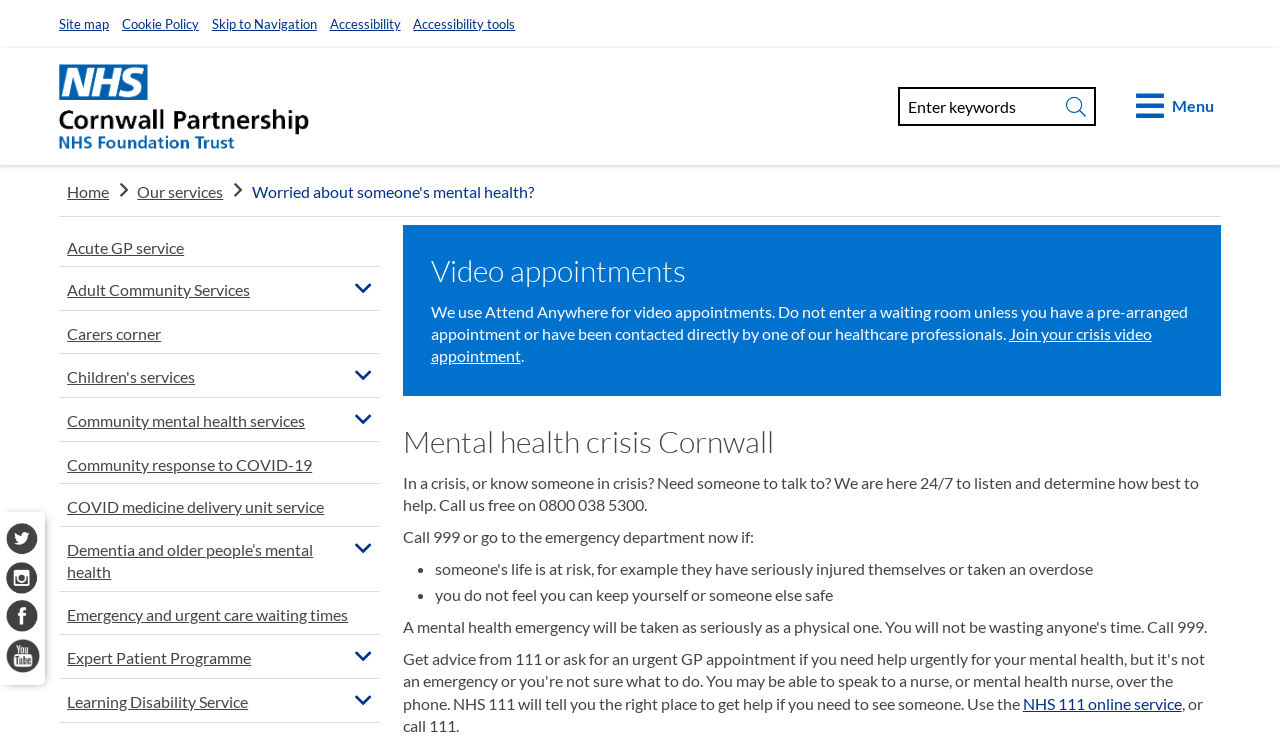Determine the main heading text of the webpage.

Worried about someone's mental health?